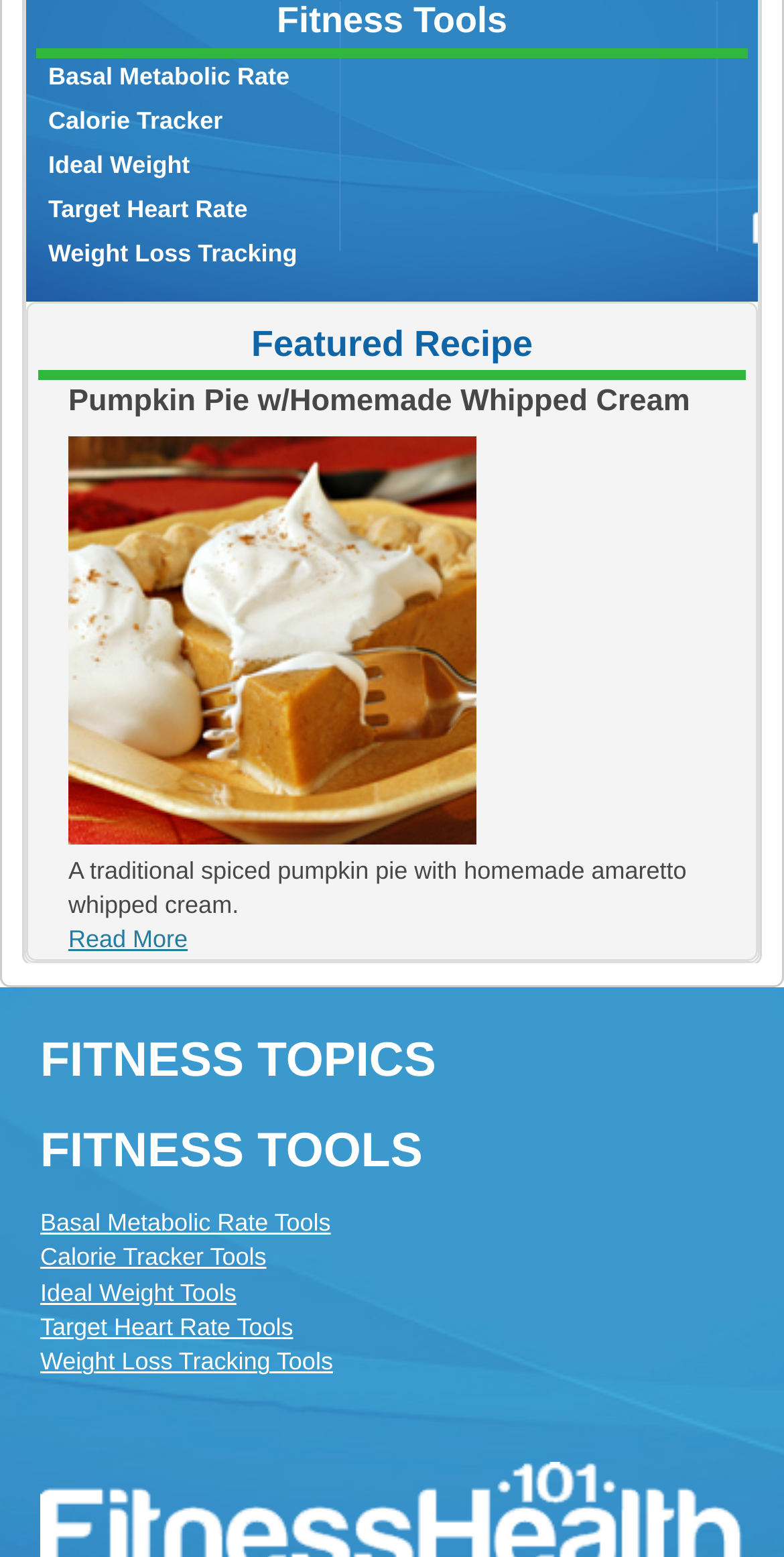Identify the bounding box coordinates for the region of the element that should be clicked to carry out the instruction: "Check out Weight Loss Tracking". The bounding box coordinates should be four float numbers between 0 and 1, i.e., [left, top, right, bottom].

[0.062, 0.154, 0.379, 0.172]